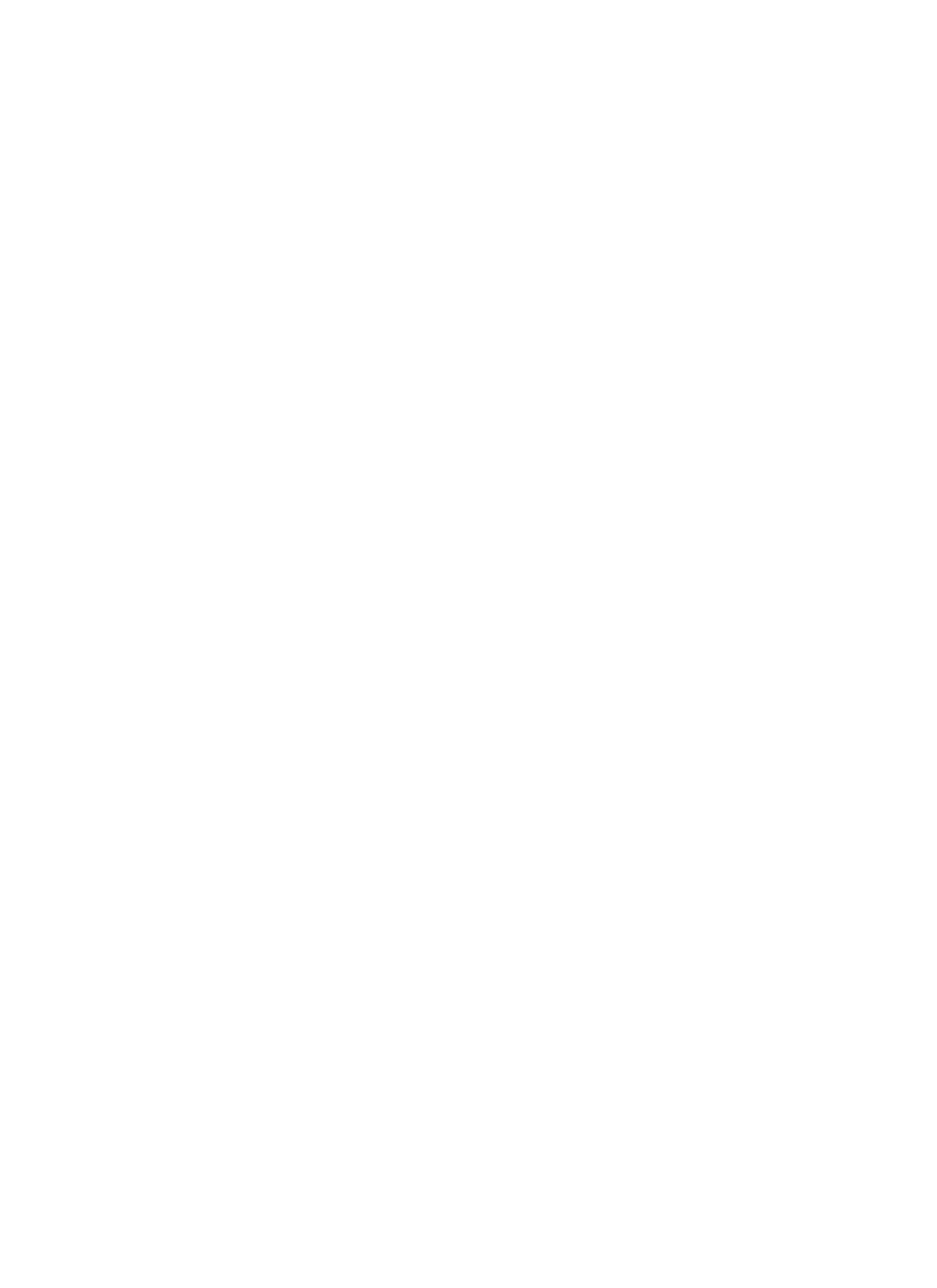Generate the text content of the main headline of the webpage.

Deluxe Twin Room